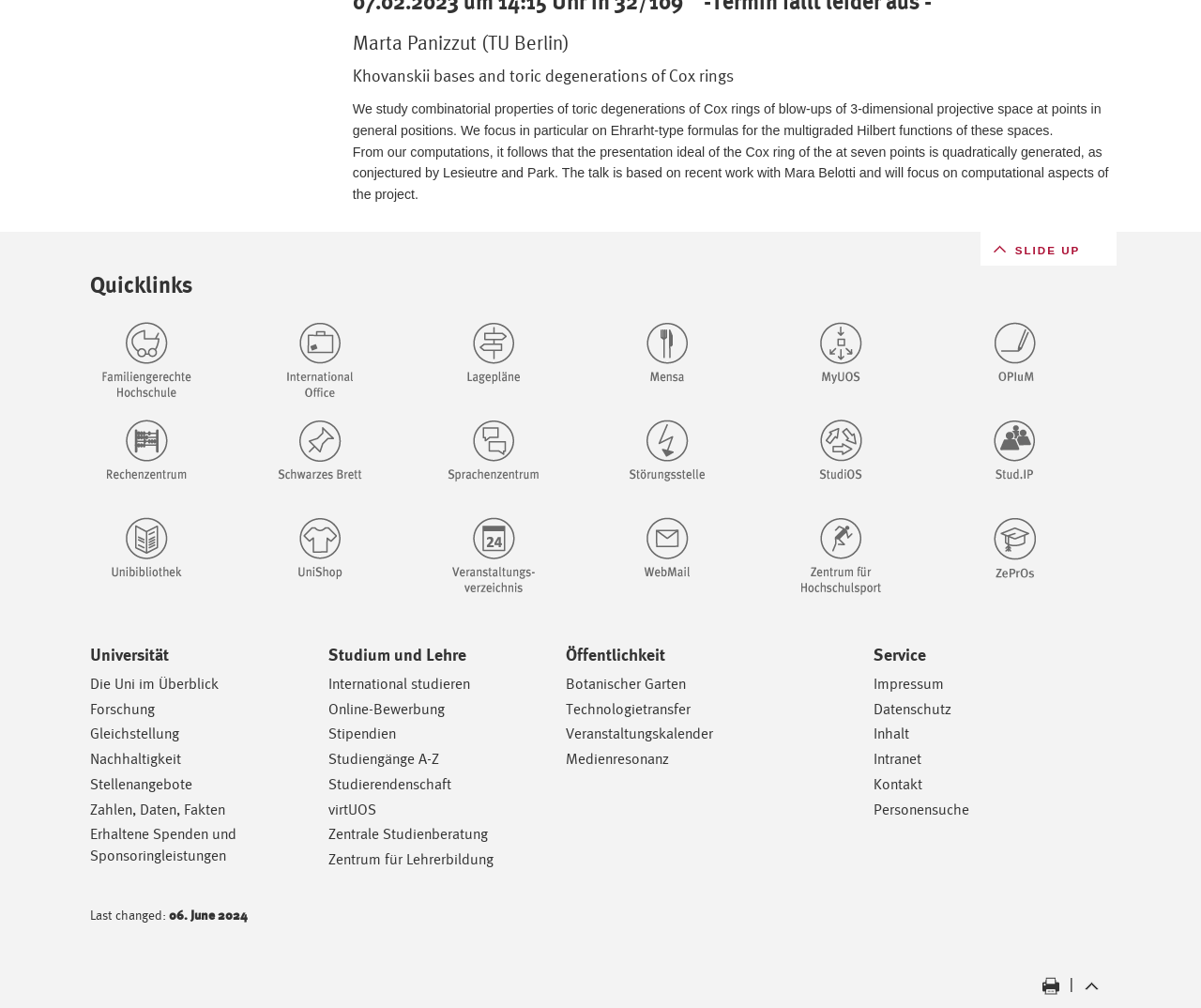How many quick links are there?
Give a one-word or short phrase answer based on the image.

14